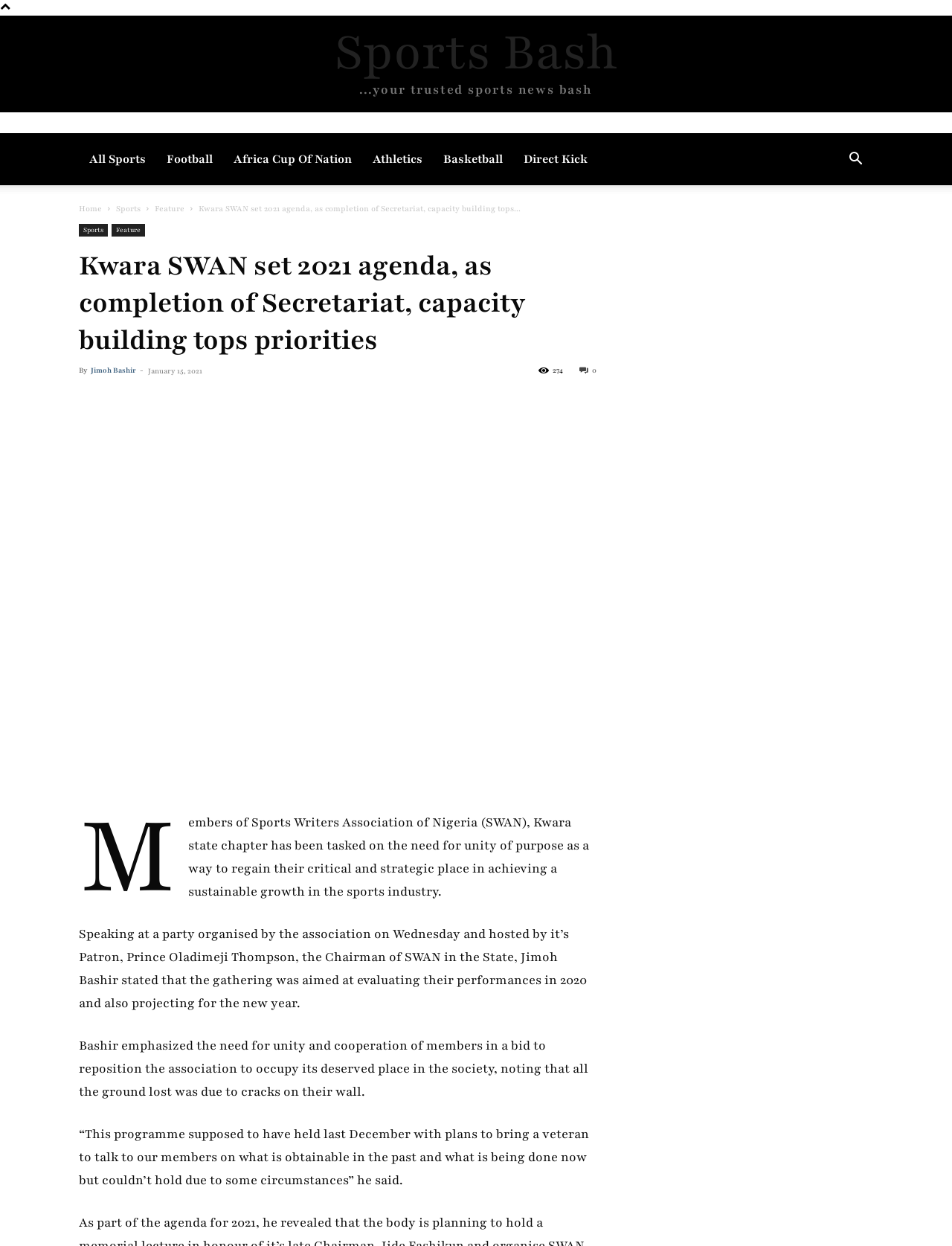What is the topic of the article?
Analyze the image and provide a thorough answer to the question.

I determined the answer by reading the heading of the article, which states 'Kwara SWAN set 2021 agenda, as completion of Secretariat, capacity building tops priorities', indicating that the topic of the article is related to Kwara SWAN.